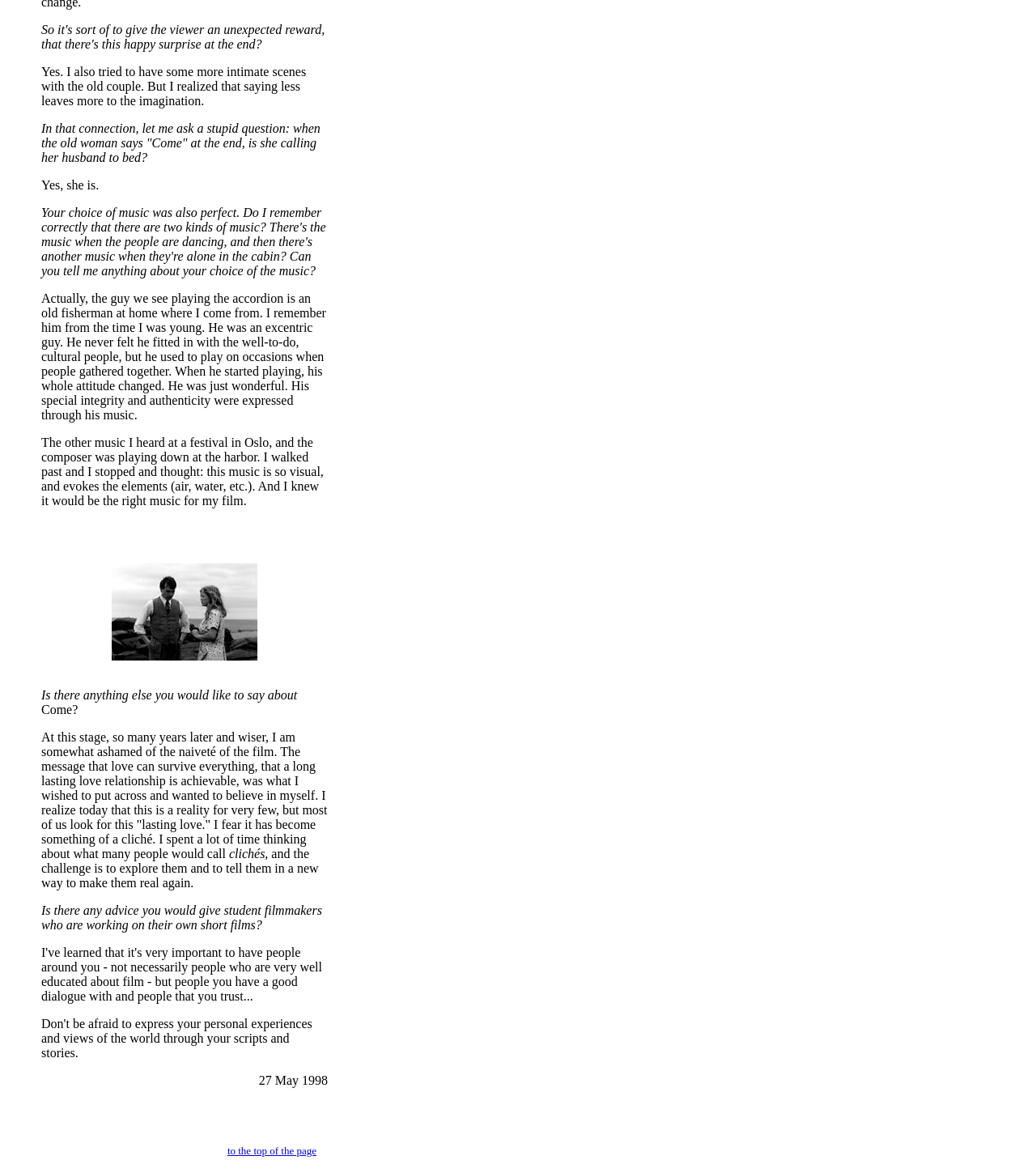Answer the question below with a single word or a brief phrase: 
What is the topic of discussion?

Film